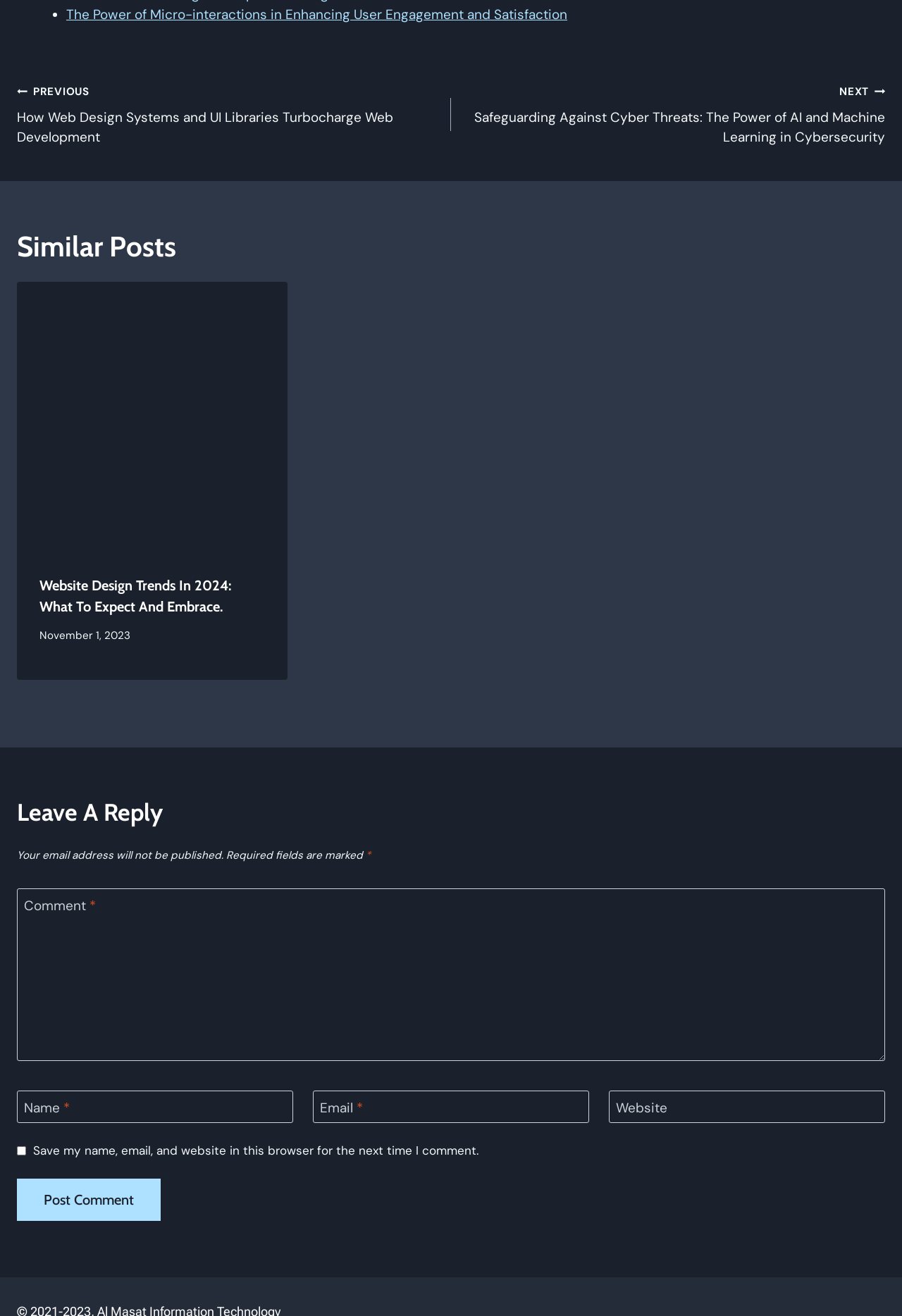Determine the bounding box coordinates of the region that needs to be clicked to achieve the task: "Click on the previous post link".

[0.019, 0.062, 0.5, 0.112]